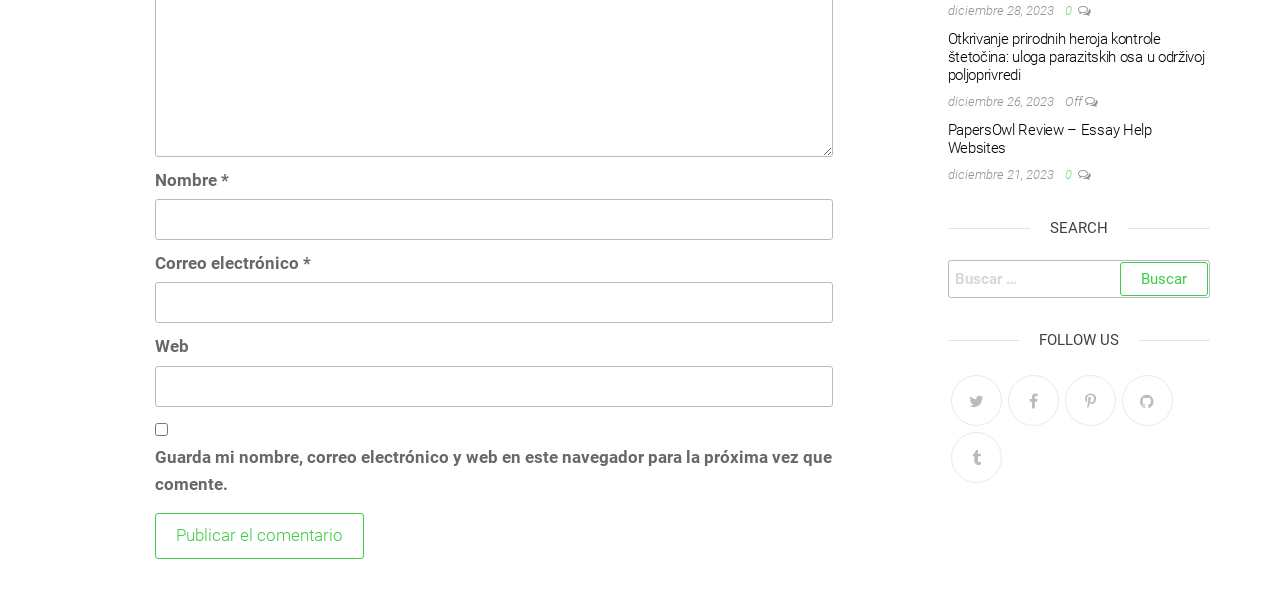Find the bounding box coordinates for the area that should be clicked to accomplish the instruction: "Follow on Facebook".

[0.787, 0.637, 0.827, 0.723]